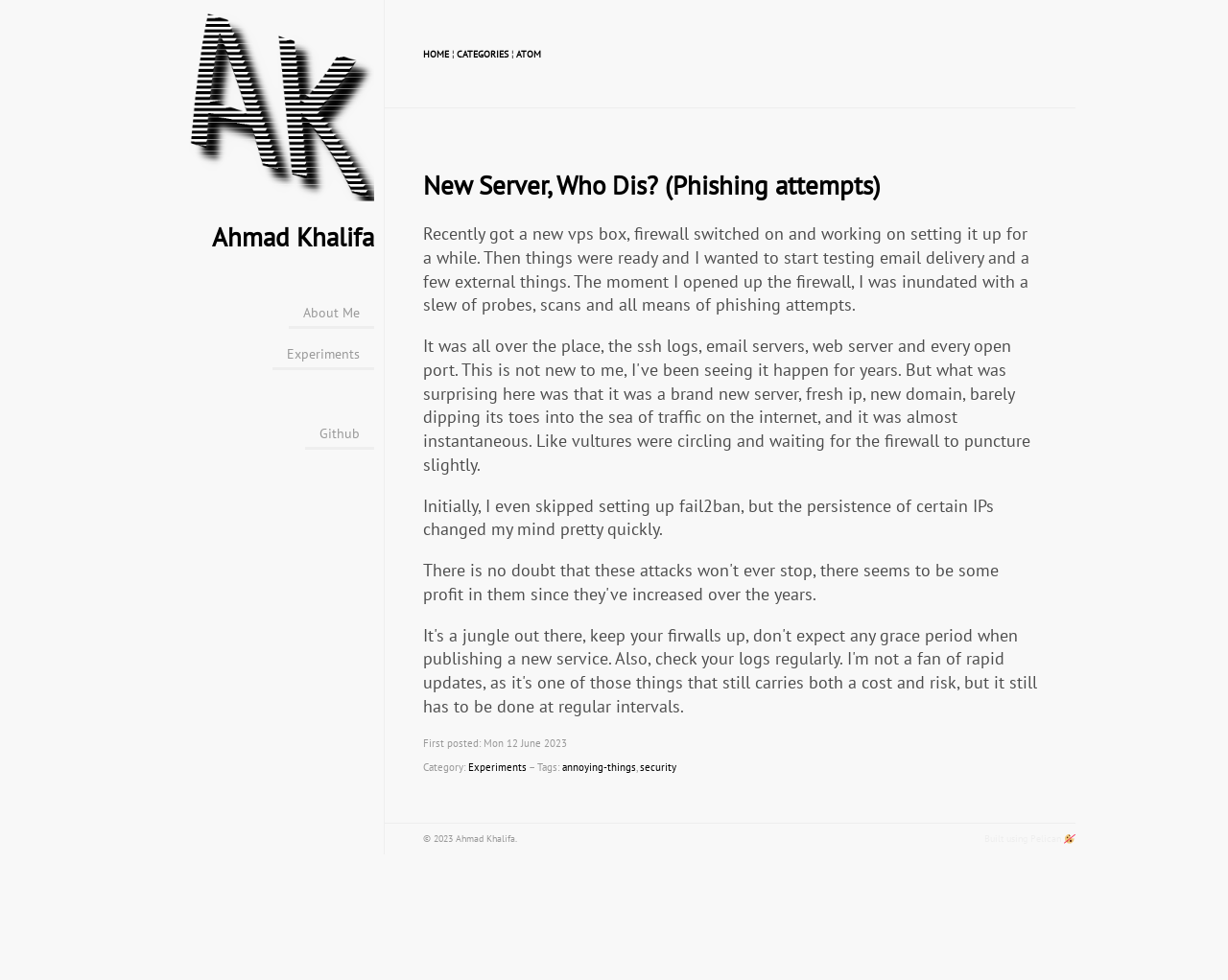Provide a thorough description of this webpage.

This webpage is a personal blog belonging to Ahmad Khalifa, with a focus on technology and security. At the top left corner, there is a logo image and a heading with the author's name. Below the logo, there are four navigation links: "About Me", "Experiments", "Github", and others.

The main content area is divided into two sections: a header and an article. The header contains navigation links, including "HOME", "CATEGORIES", and "ATOM". The article section has a heading that matches the title of the webpage, "New Server, Who Dis? (Phishing attempts)". Below the heading, there is a block of text describing the author's experience with setting up a new server and dealing with phishing attempts.

The article continues with more text, discussing the author's decision to set up fail2ban and the persistence of certain IPs. At the bottom of the article, there is a section with metadata, including the date of posting, category, and tags. The category is "Experiments", and the tags are "annoying-things" and "security".

At the very bottom of the page, there is a footer section with a copyright notice, a mention of the Pelican platform used to build the site, and a call to action to join a movement against cookies. There are also two small images in the footer section.